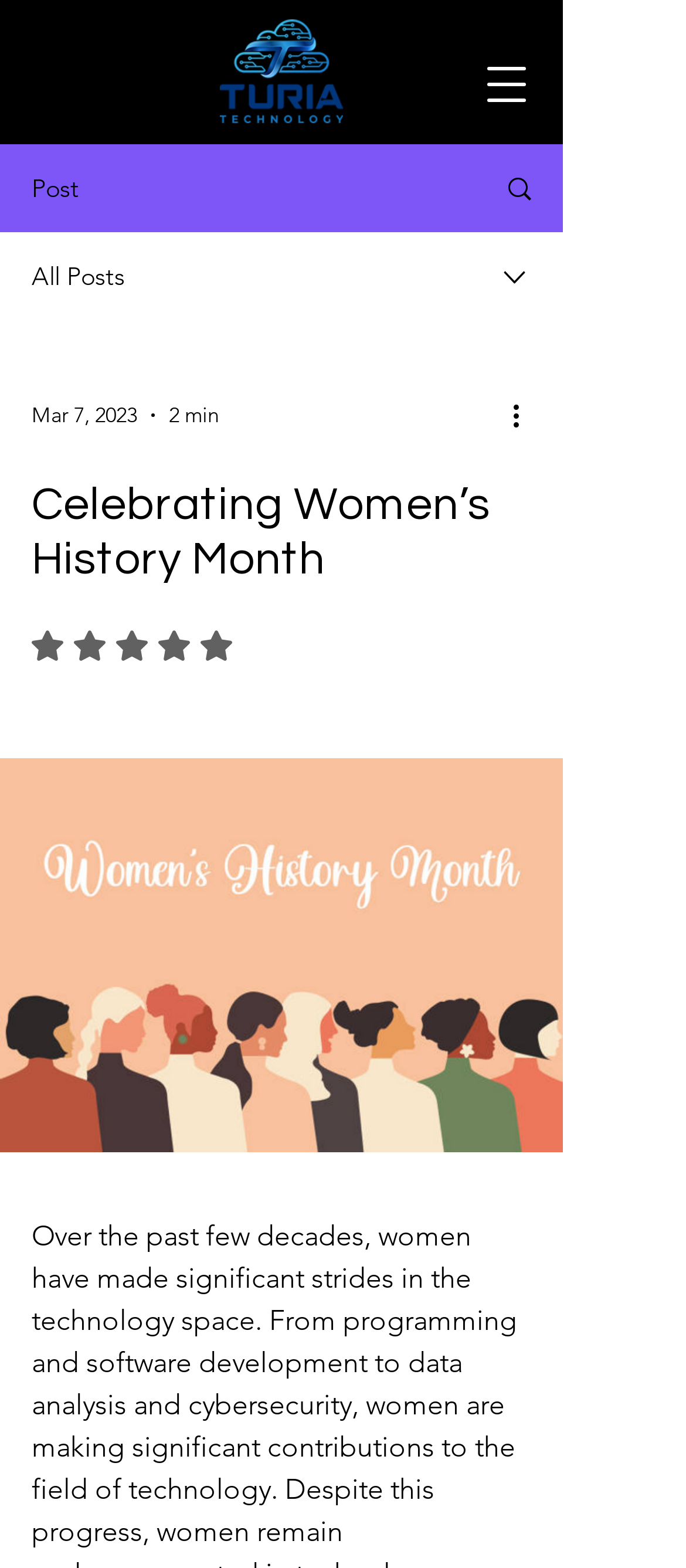Find and provide the bounding box coordinates for the UI element described with: "aria-label="Open navigation menu"".

[0.674, 0.026, 0.803, 0.082]